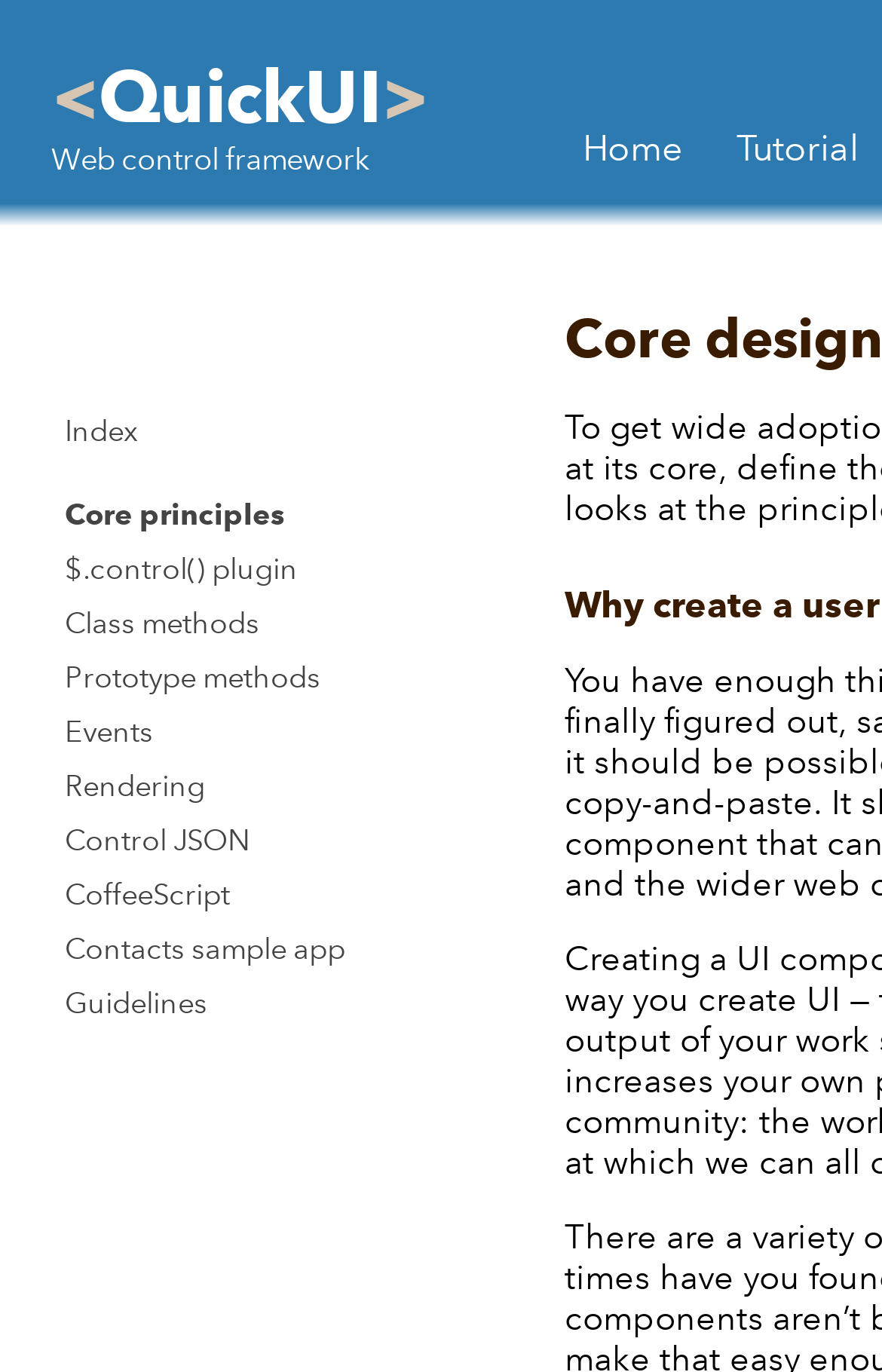Specify the bounding box coordinates of the area to click in order to execute this command: 'Submit the form'. The coordinates should consist of four float numbers ranging from 0 to 1, and should be formatted as [left, top, right, bottom].

None